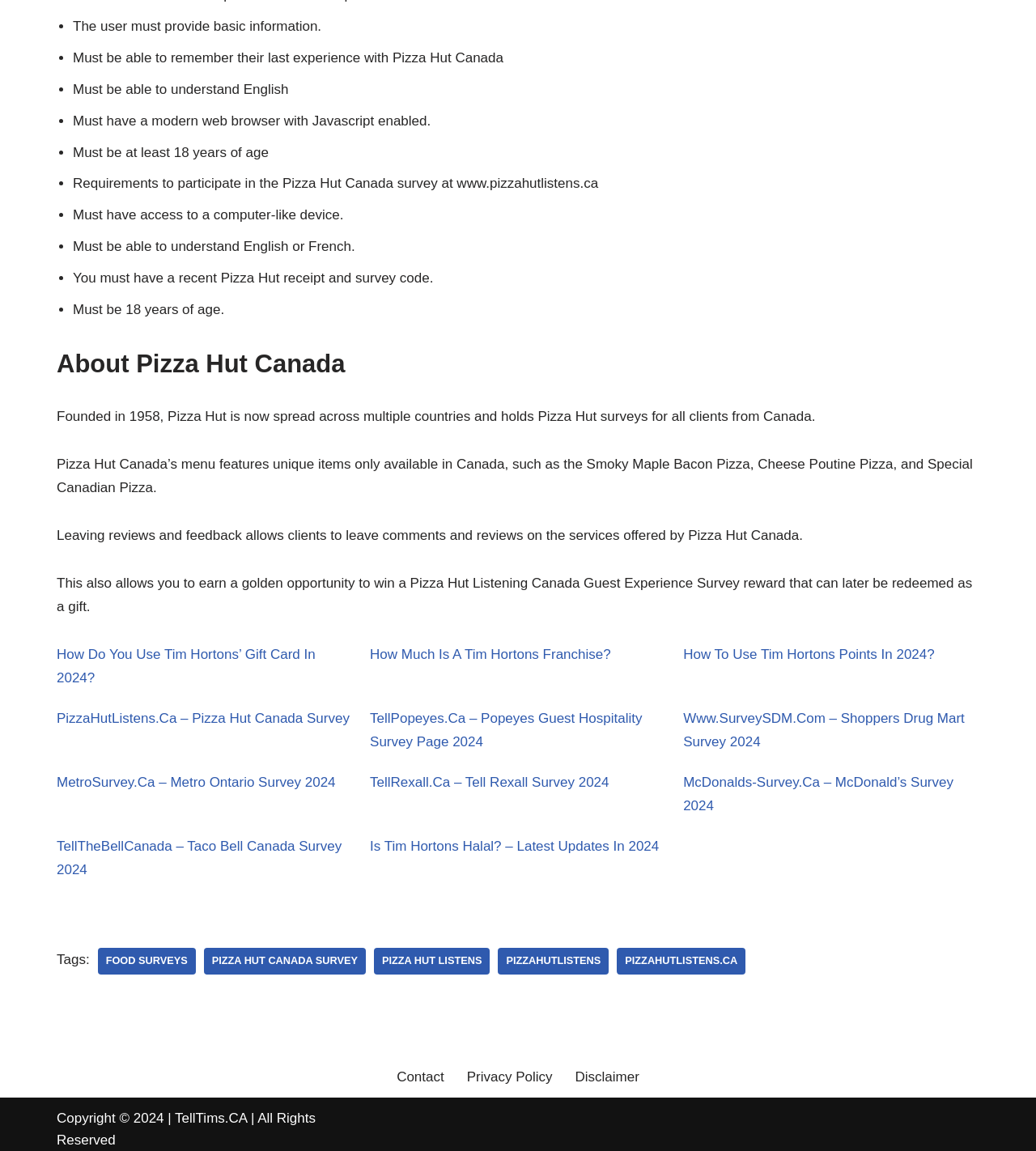Based on the image, give a detailed response to the question: What languages must the participant be able to understand?

Based on the webpage, the participant must be able to understand English or French, as mentioned in the text 'Must be able to understand English' and 'Must be able to understand English or French'.